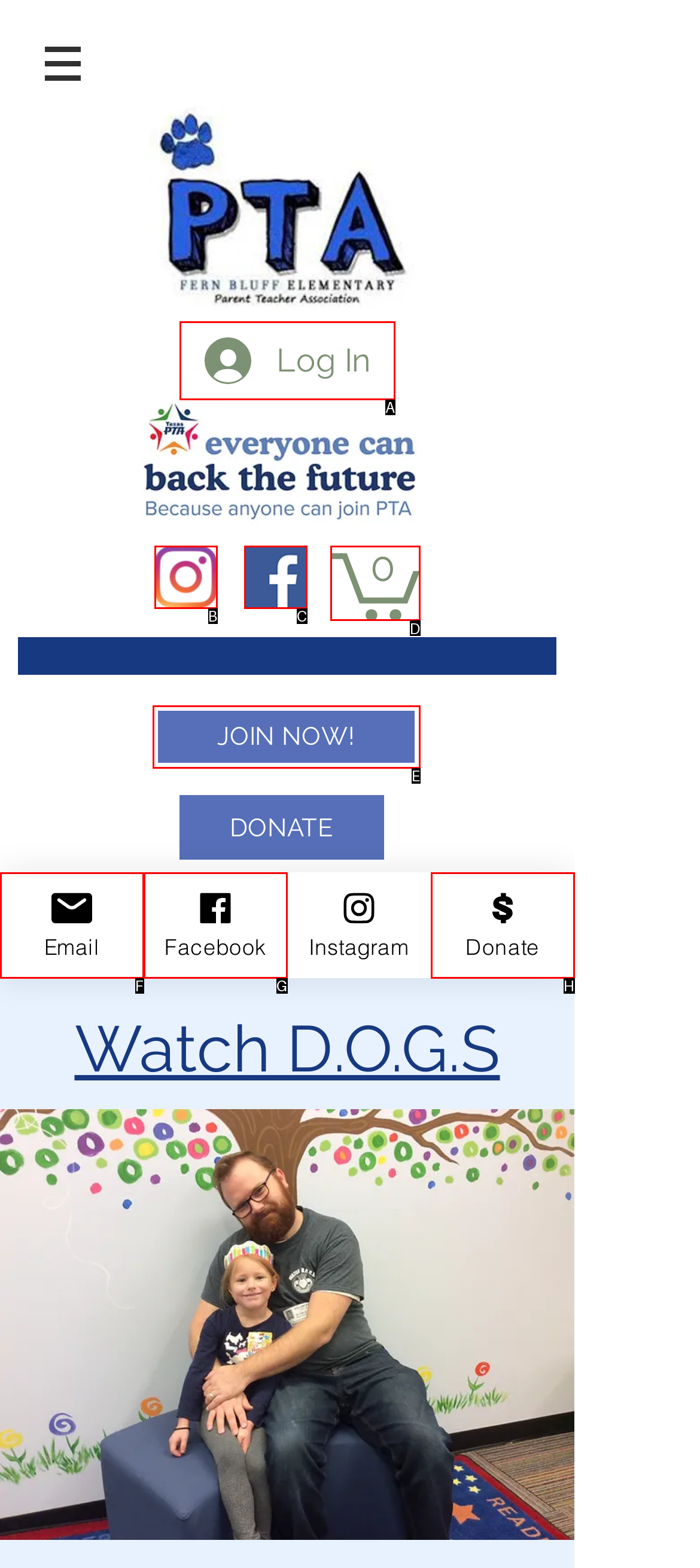Select the HTML element that should be clicked to accomplish the task: Open the JOIN NOW! link Reply with the corresponding letter of the option.

E